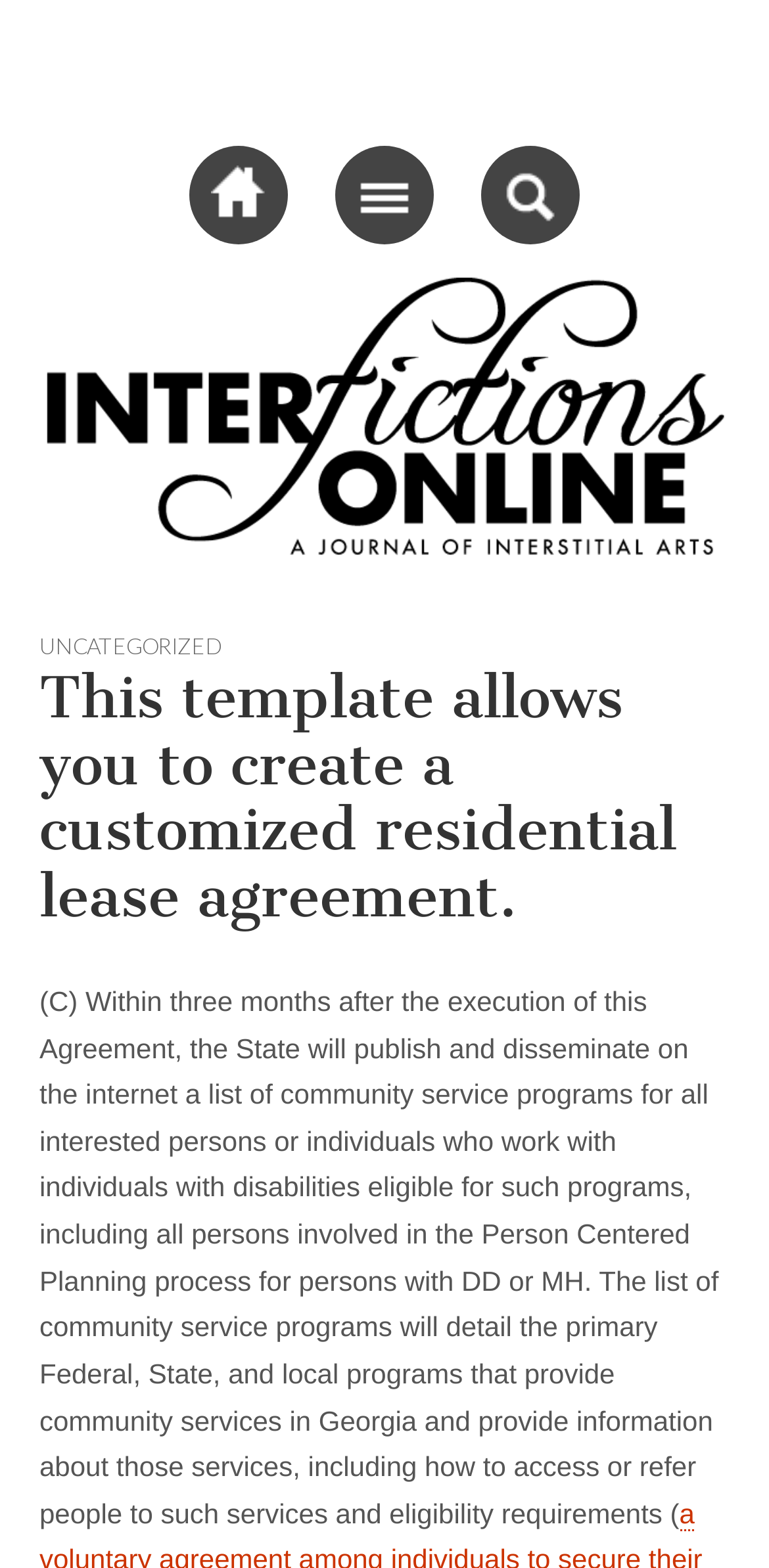Using the information in the image, could you please answer the following question in detail:
What type of individuals are eligible for community service programs?

I read the static text element with the description '(C) Within three months after the execution of this Agreement...' and found that individuals with disabilities are eligible for community service programs.